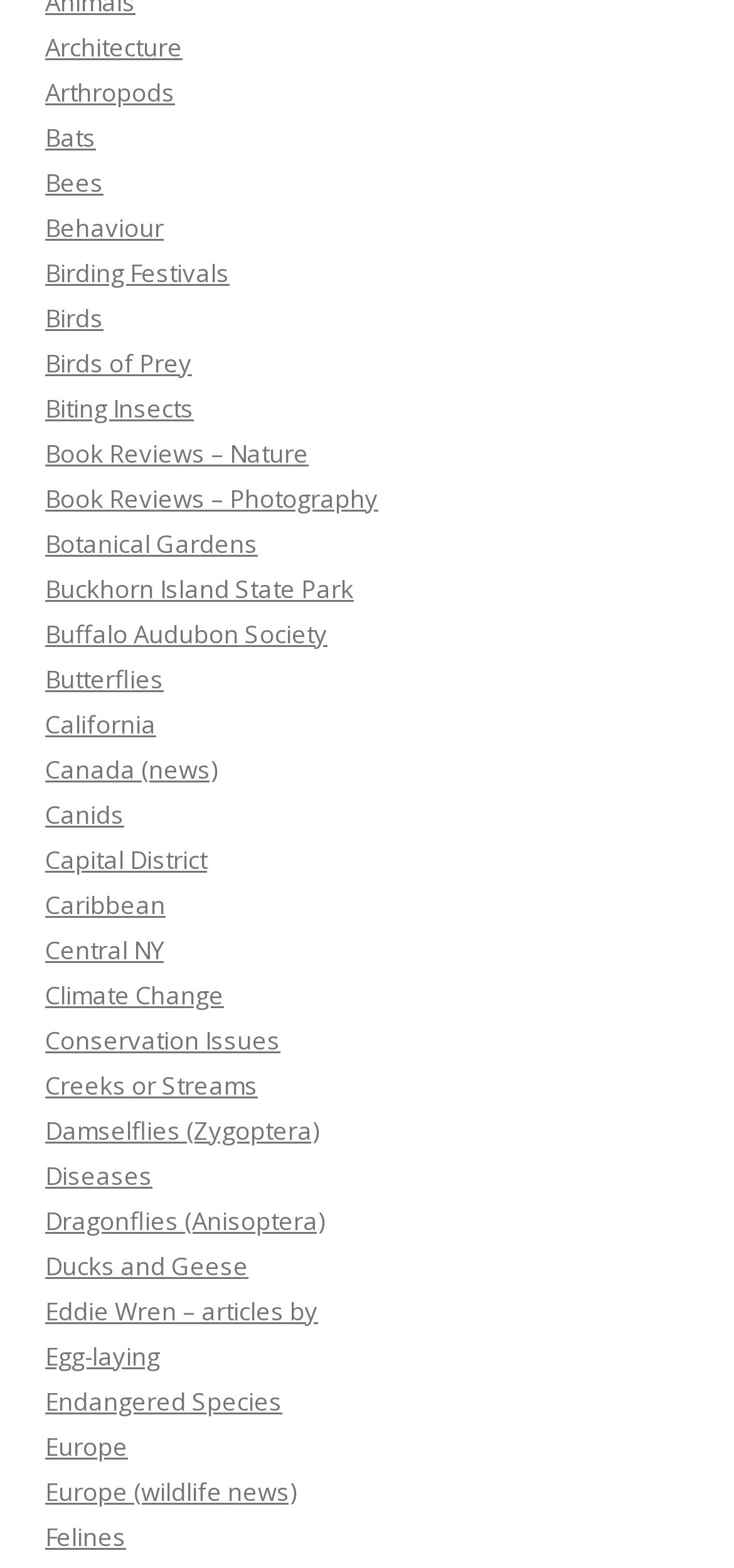Kindly determine the bounding box coordinates for the clickable area to achieve the given instruction: "Read book reviews about Nature".

[0.062, 0.278, 0.421, 0.3]